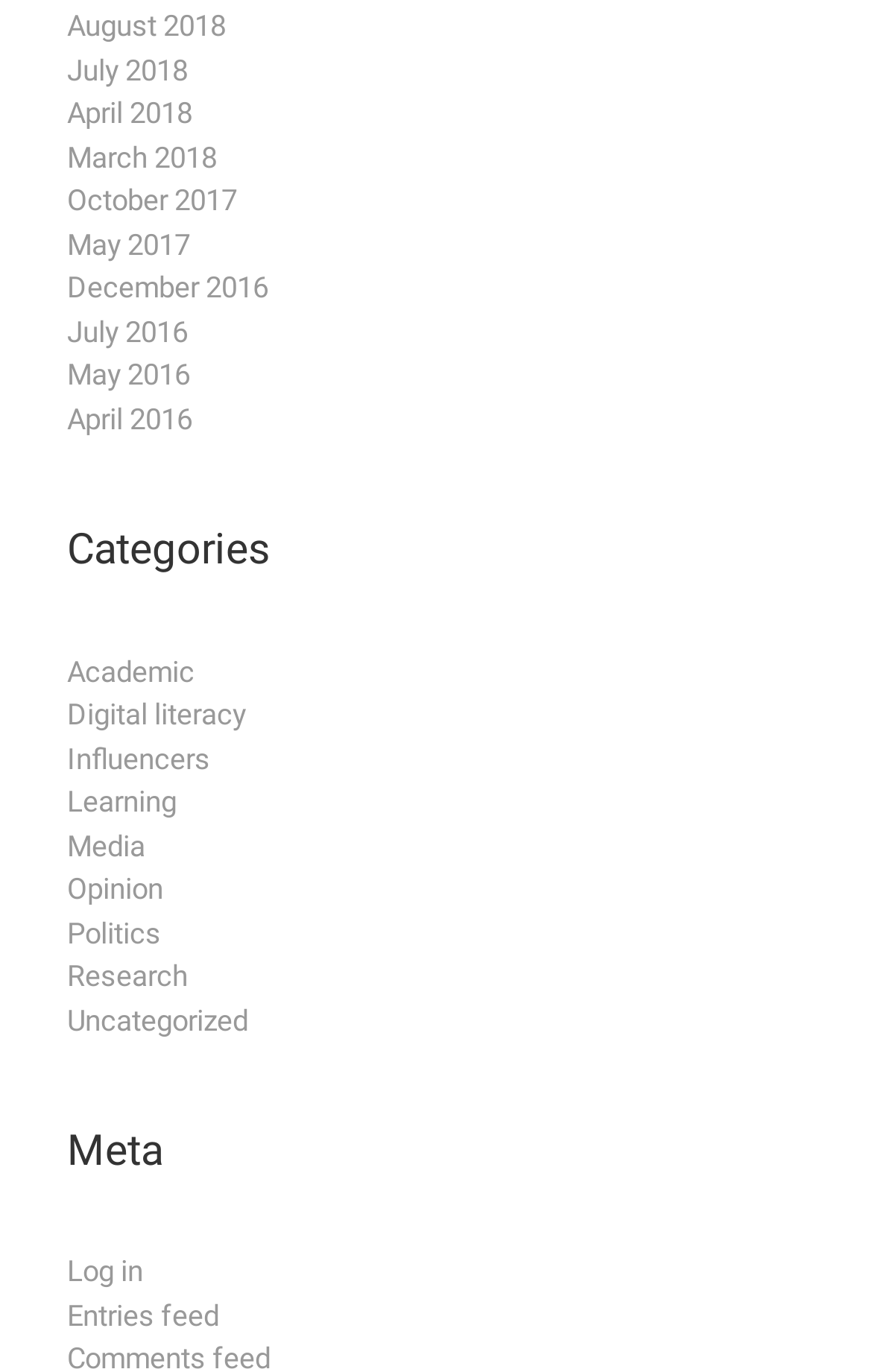Provide a short answer to the following question with just one word or phrase: What is the earliest month listed on the webpage?

December 2016